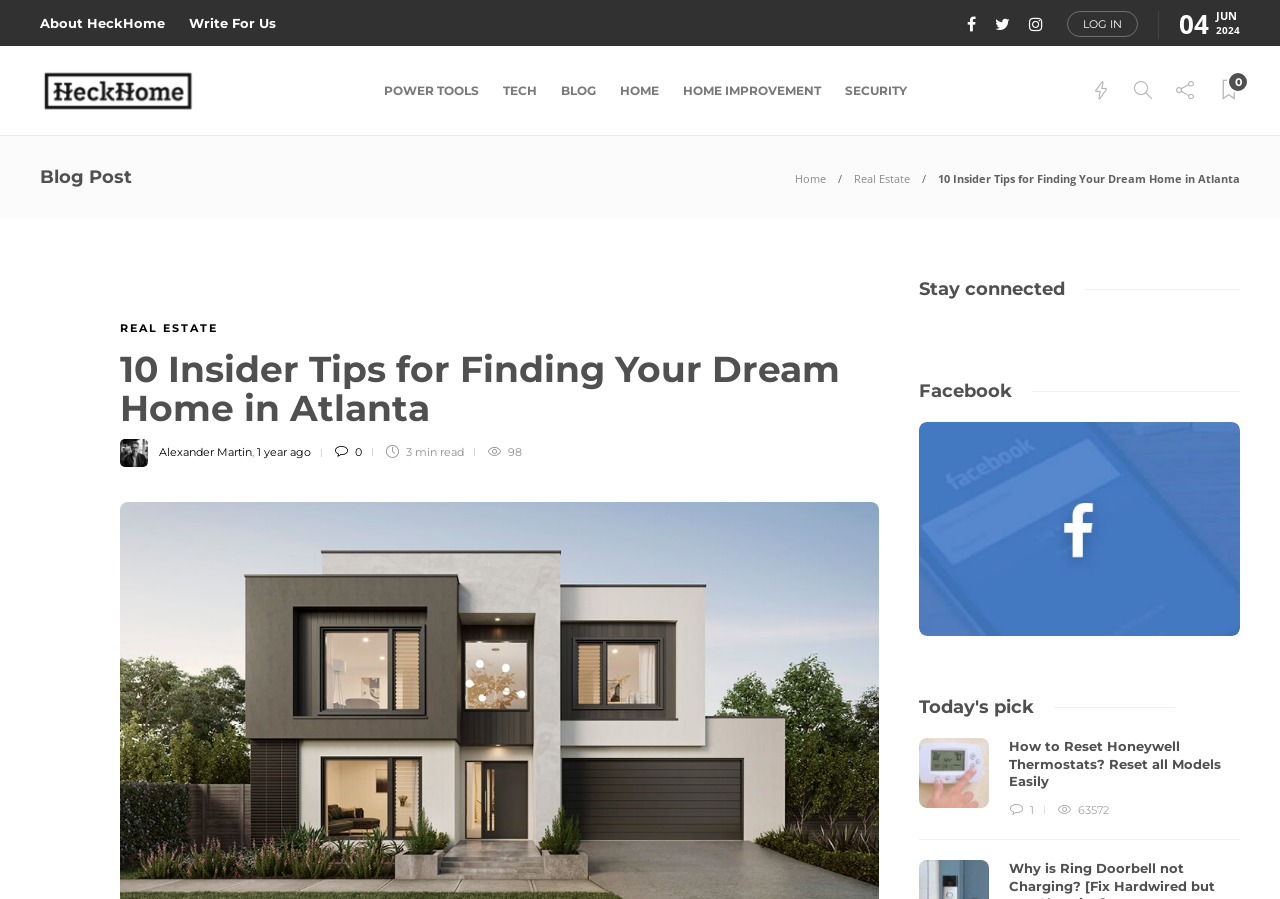Given the element description Write For Us, predict the bounding box coordinates for the UI element in the webpage screenshot. The format should be (top-left x, top-left y, bottom-right x, bottom-right y), and the values should be between 0 and 1.

[0.148, 0.003, 0.216, 0.048]